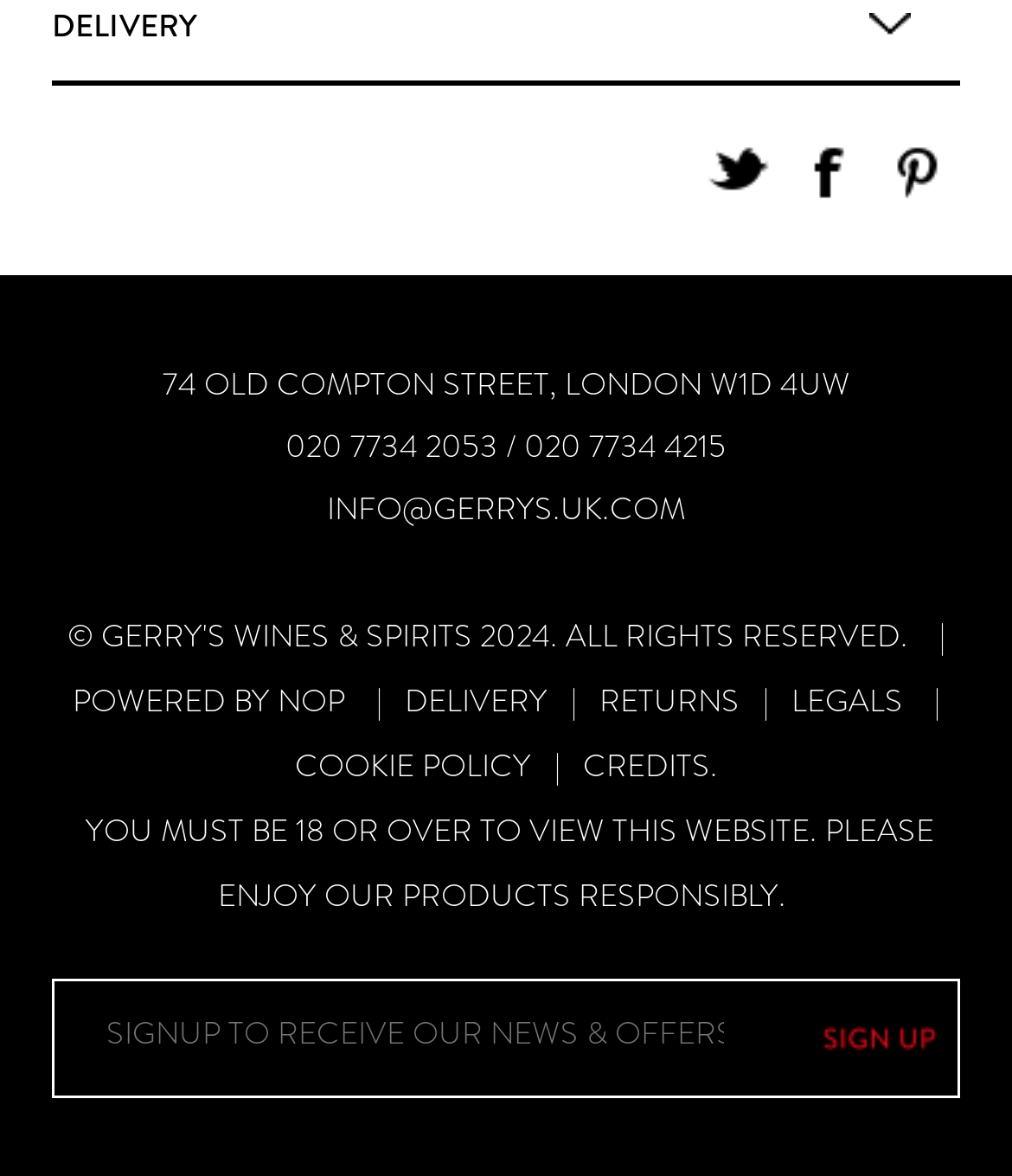What is the address of the store?
Make sure to answer the question with a detailed and comprehensive explanation.

I found the address of the store by looking at the static text element located at the top of the webpage, which reads '74 OLD COMPTON STREET, LONDON W1D 4UW'.